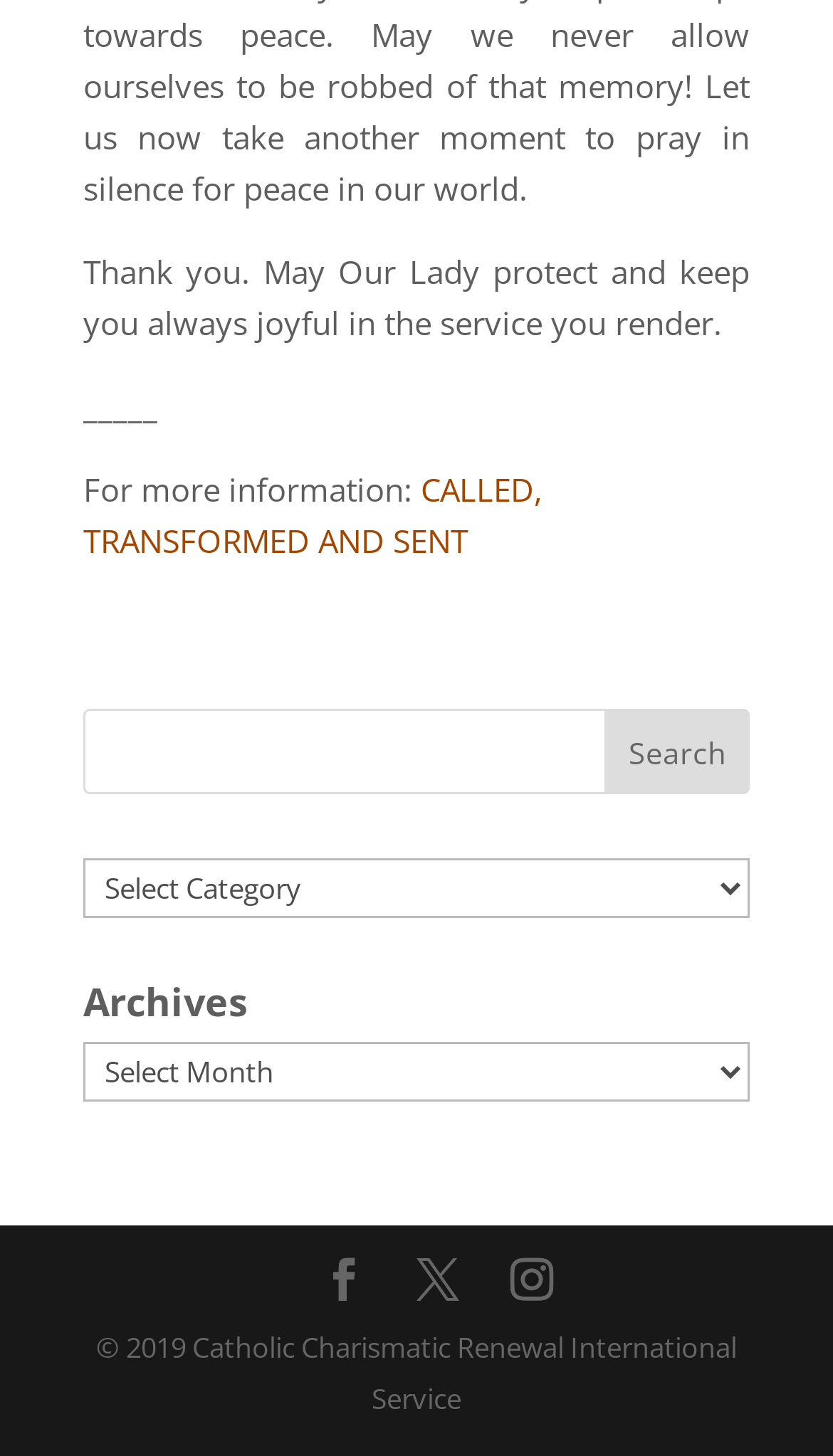Utilize the details in the image to give a detailed response to the question: What is the quote on the top of the page?

I found the quote on the top of the page by looking at the StaticText element with the bounding box coordinates [0.1, 0.172, 0.9, 0.236]. The text content of this element is the quote 'Thank you. May Our Lady protect and keep you always joyful in the service you render.'.